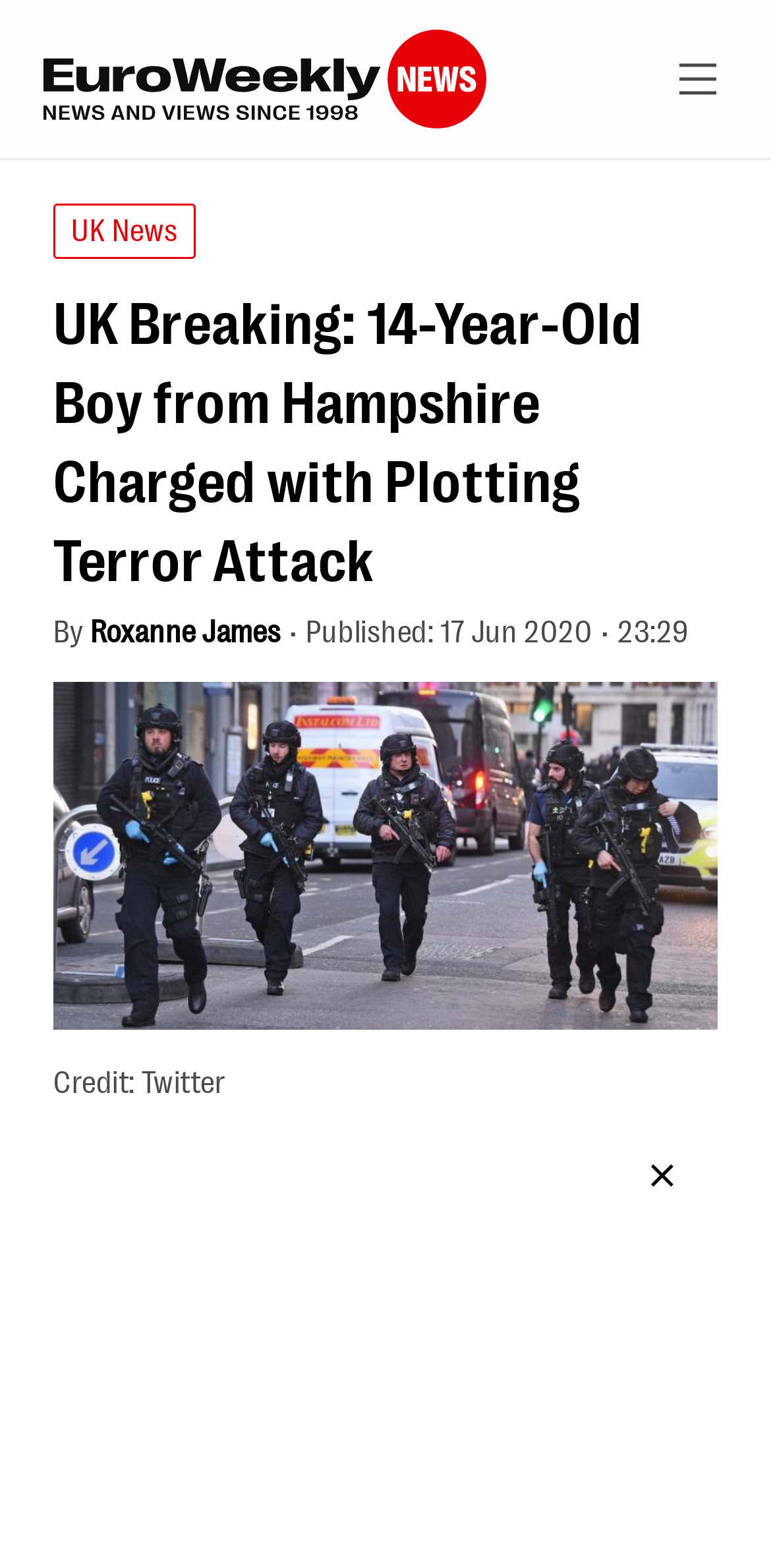What is the credit for the image?
Please provide a comprehensive and detailed answer to the question.

I found the credit for the image by looking at the text that says 'Credit: Twitter', which indicates the source of the image.